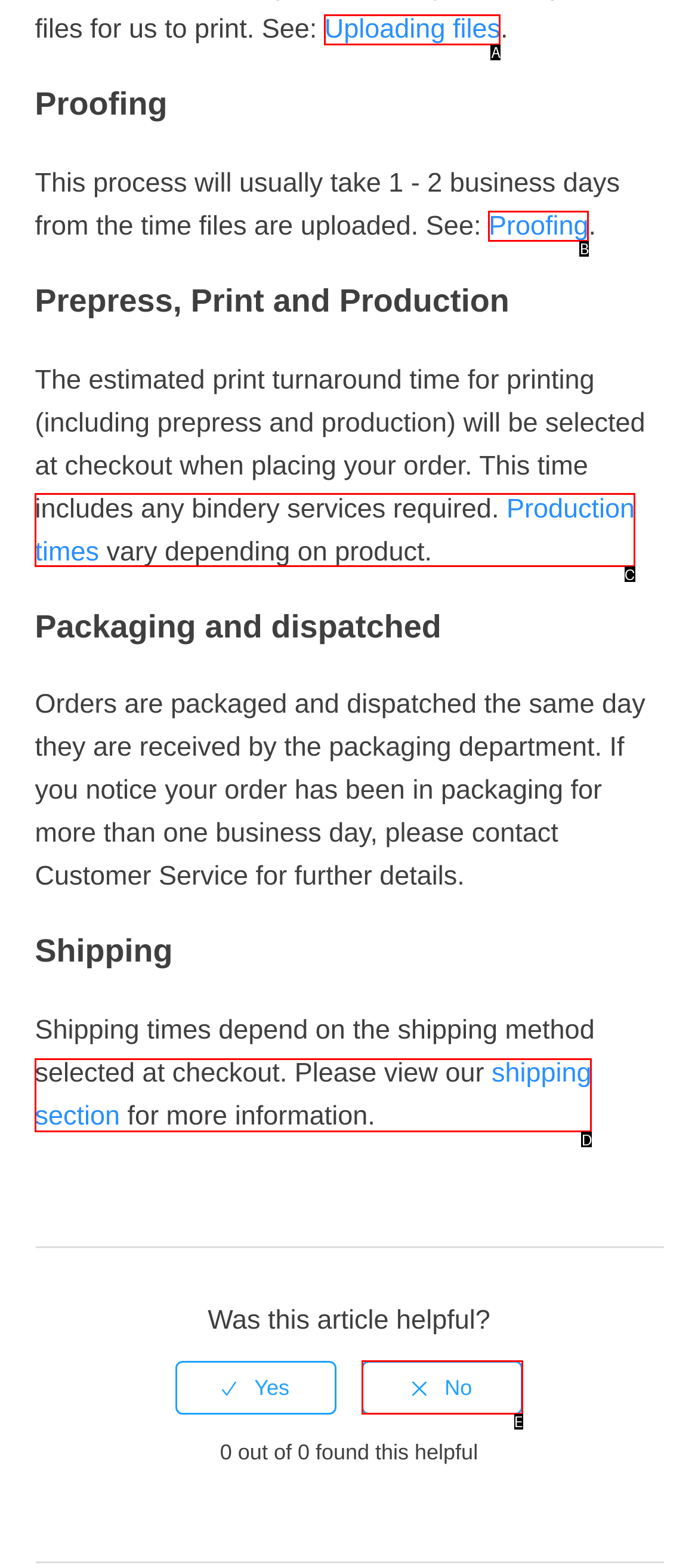Choose the option that matches the following description: Production times
Reply with the letter of the selected option directly.

C